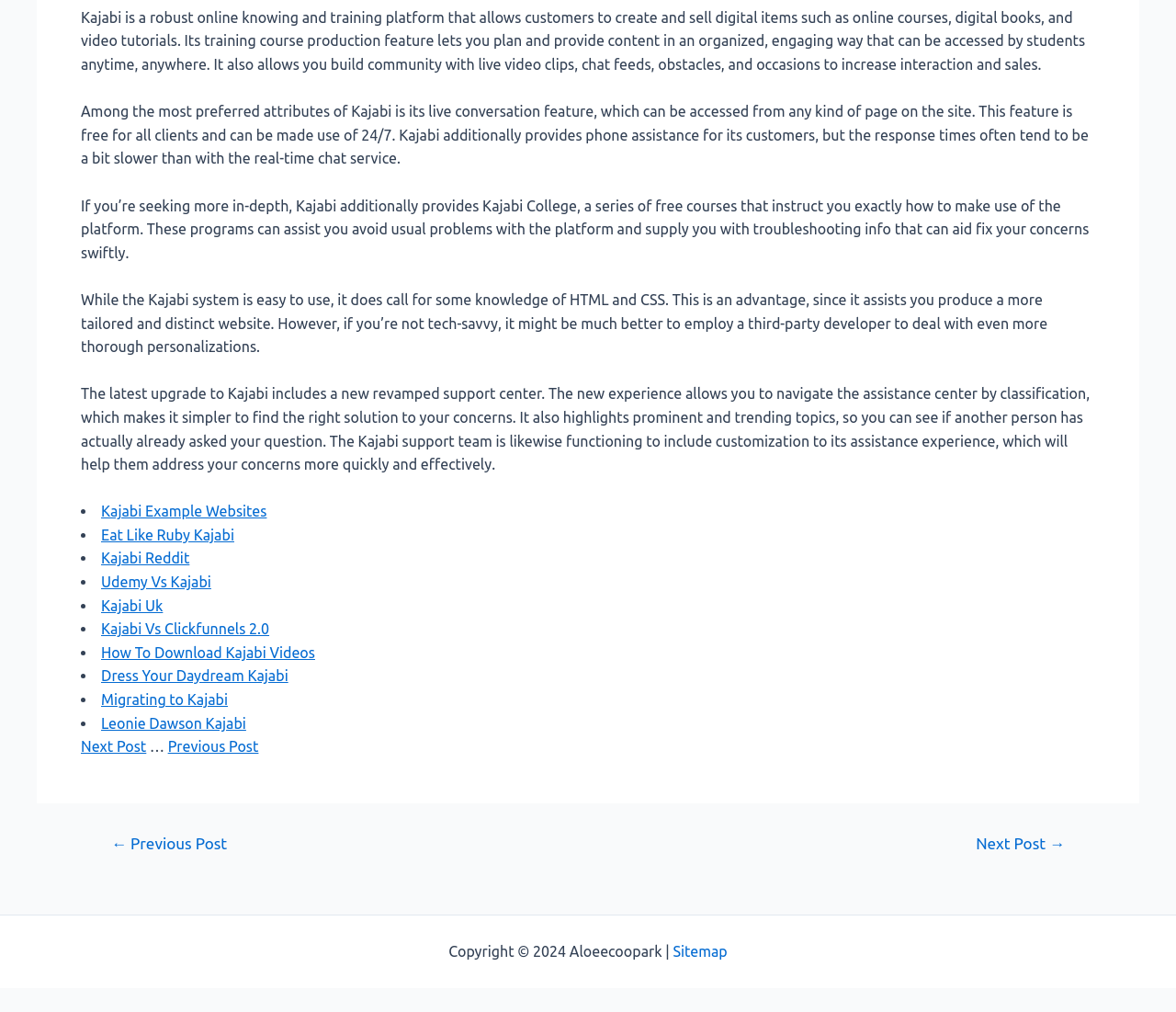What is Kajabi College?
Answer the question with a detailed explanation, including all necessary information.

Based on the static text elements on the webpage, Kajabi College is a series of free courses that instruct users on how to use the platform, helping them avoid common problems and providing troubleshooting information to fix issues quickly.